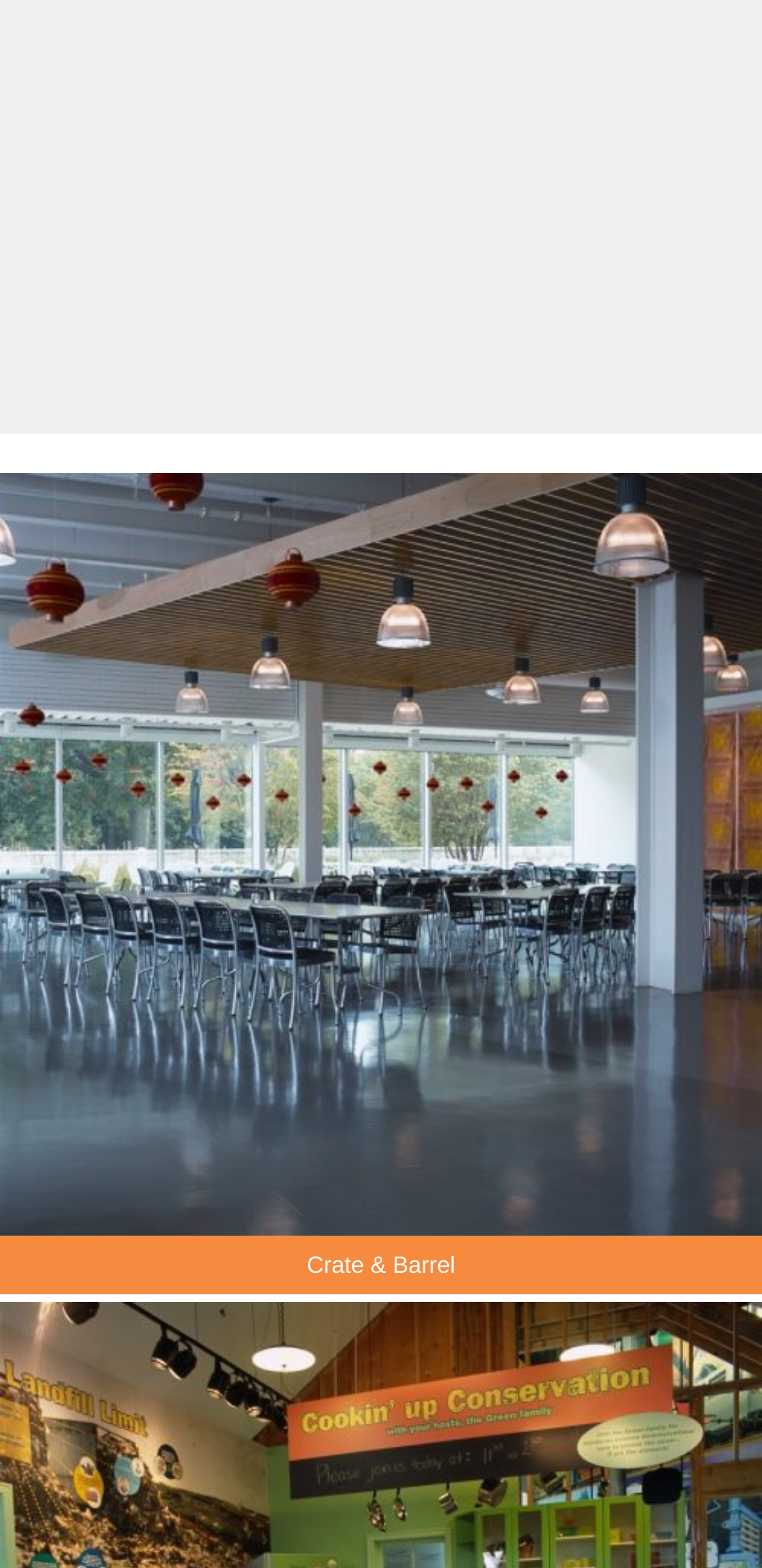Determine the bounding box coordinates for the HTML element described here: "CONTACT US".

[0.145, 0.125, 0.854, 0.233]